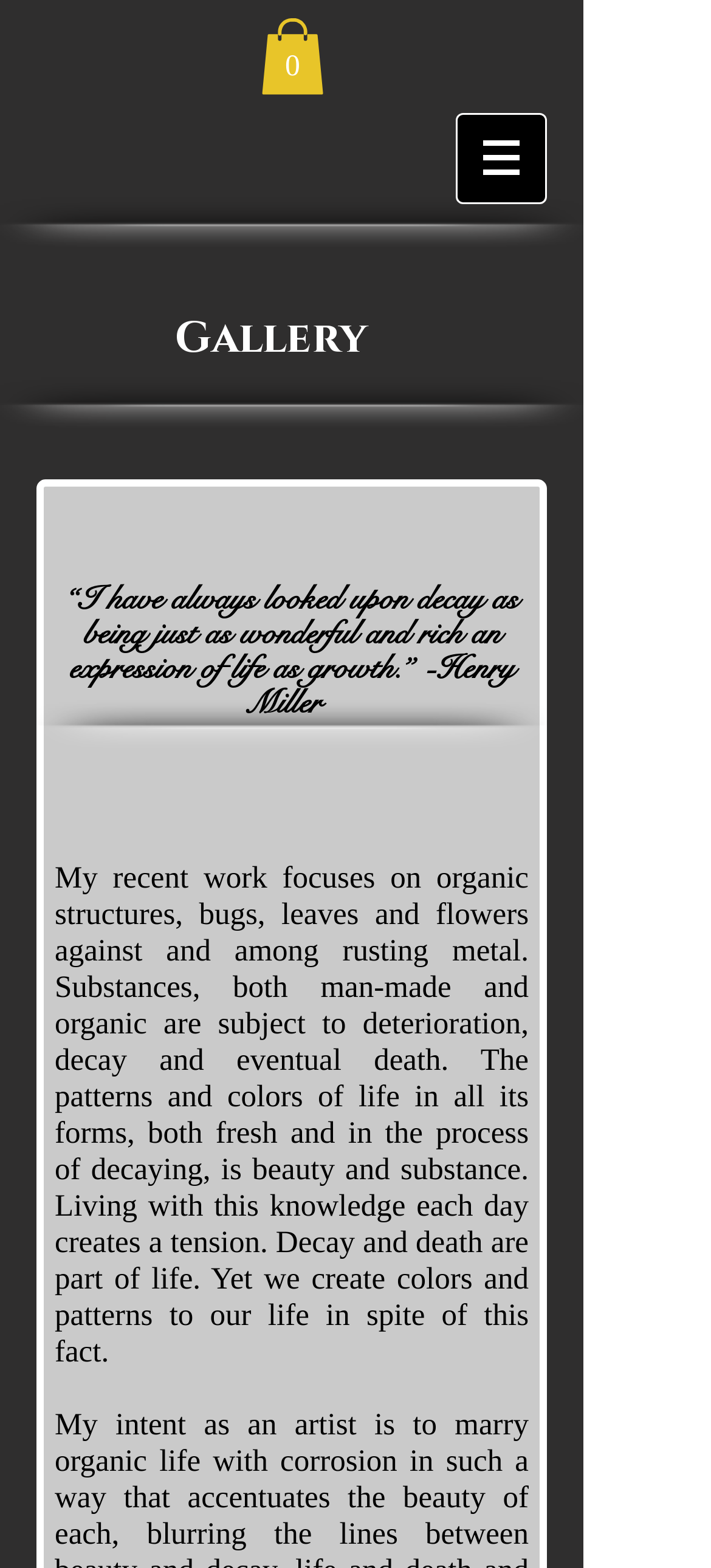Examine the image carefully and respond to the question with a detailed answer: 
How many items are in the cart?

The link on the top right of the webpage says 'Cart with 0 items', which indicates that the cart is currently empty.